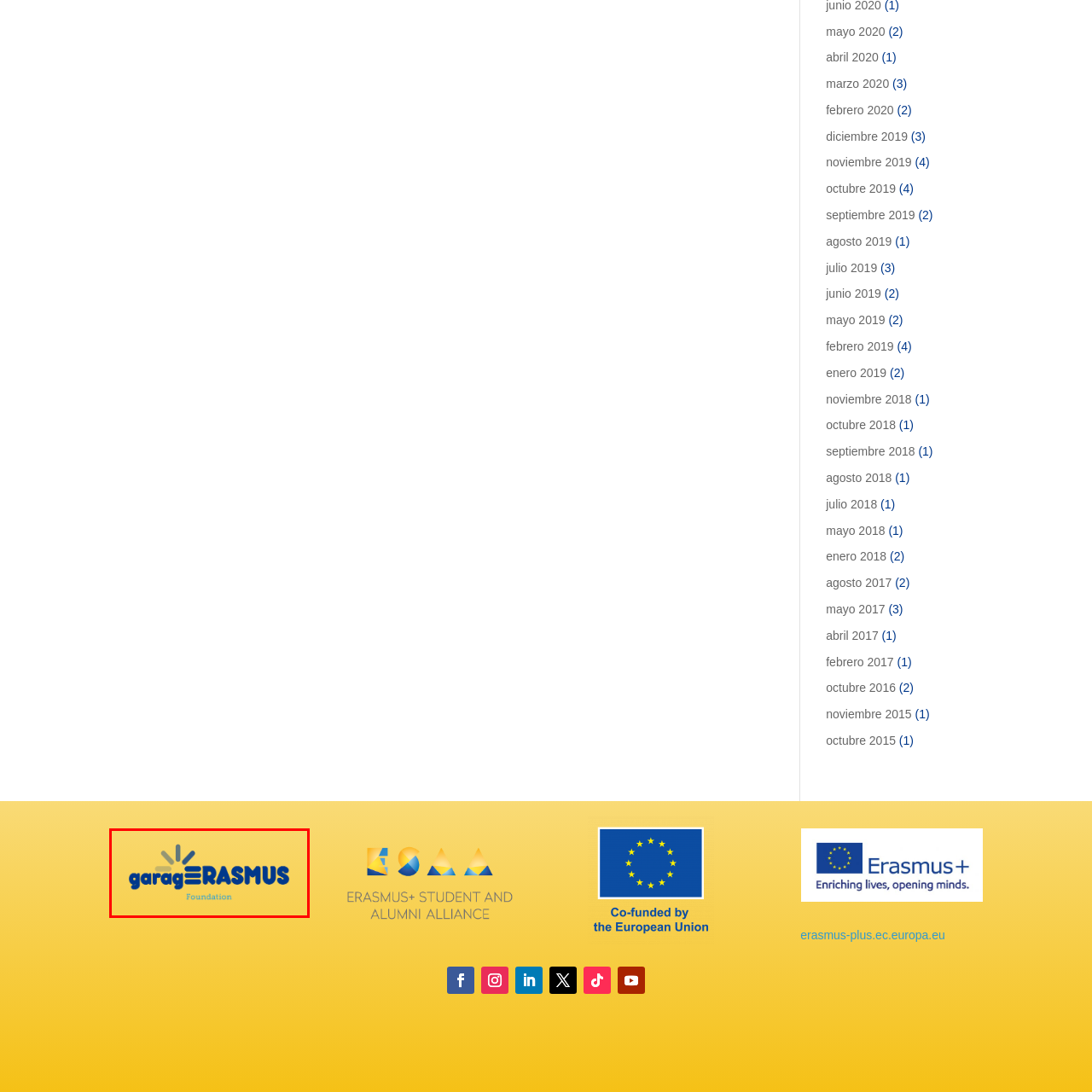Explain comprehensively what is shown in the image marked by the red outline.

The image features a vibrant logo for the "garageERASMUS Foundation," set against a cheerful yellow background. The logo's design prominently showcases the word "garage" in lowercase blue letters, seamlessly connecting to "ERASMUS," which is styled in bold uppercase letters, highlighting it in a different shade of blue. Above the word "ERASMUS," there's a playful illustration of sun rays, symbolizing positivity and inspiration. Below the main logo text, the word "Foundation" is presented in a lighter, more delicate font, indicating the organization's purpose and mission. This logo effectively conveys a sense of creativity and community engagement associated with the ERASMUS program.